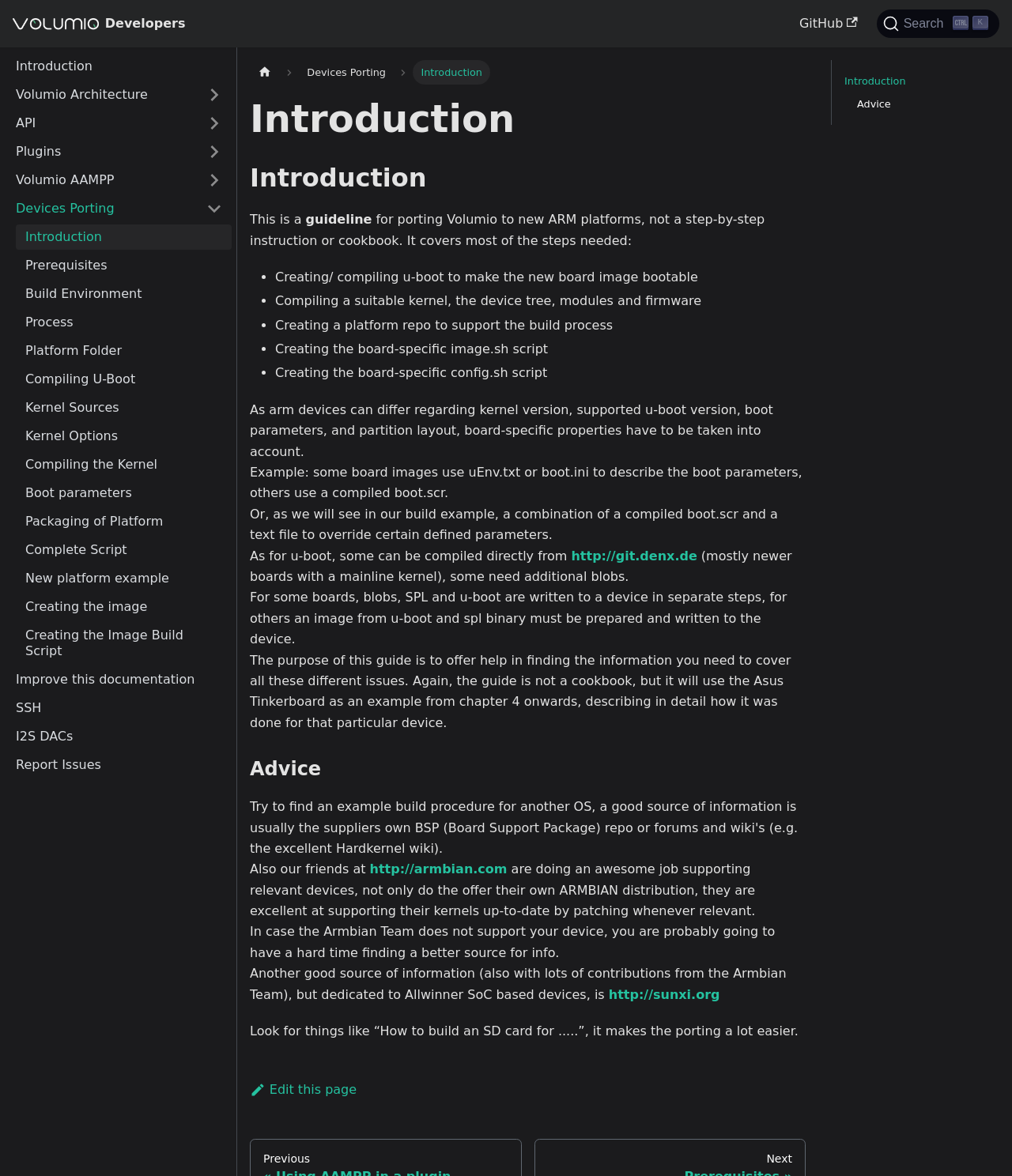What is the text of the heading in the article?
Analyze the image and deliver a detailed answer to the question.

I found the article section which has several elements. The first element is a heading with the text 'Introduction'.